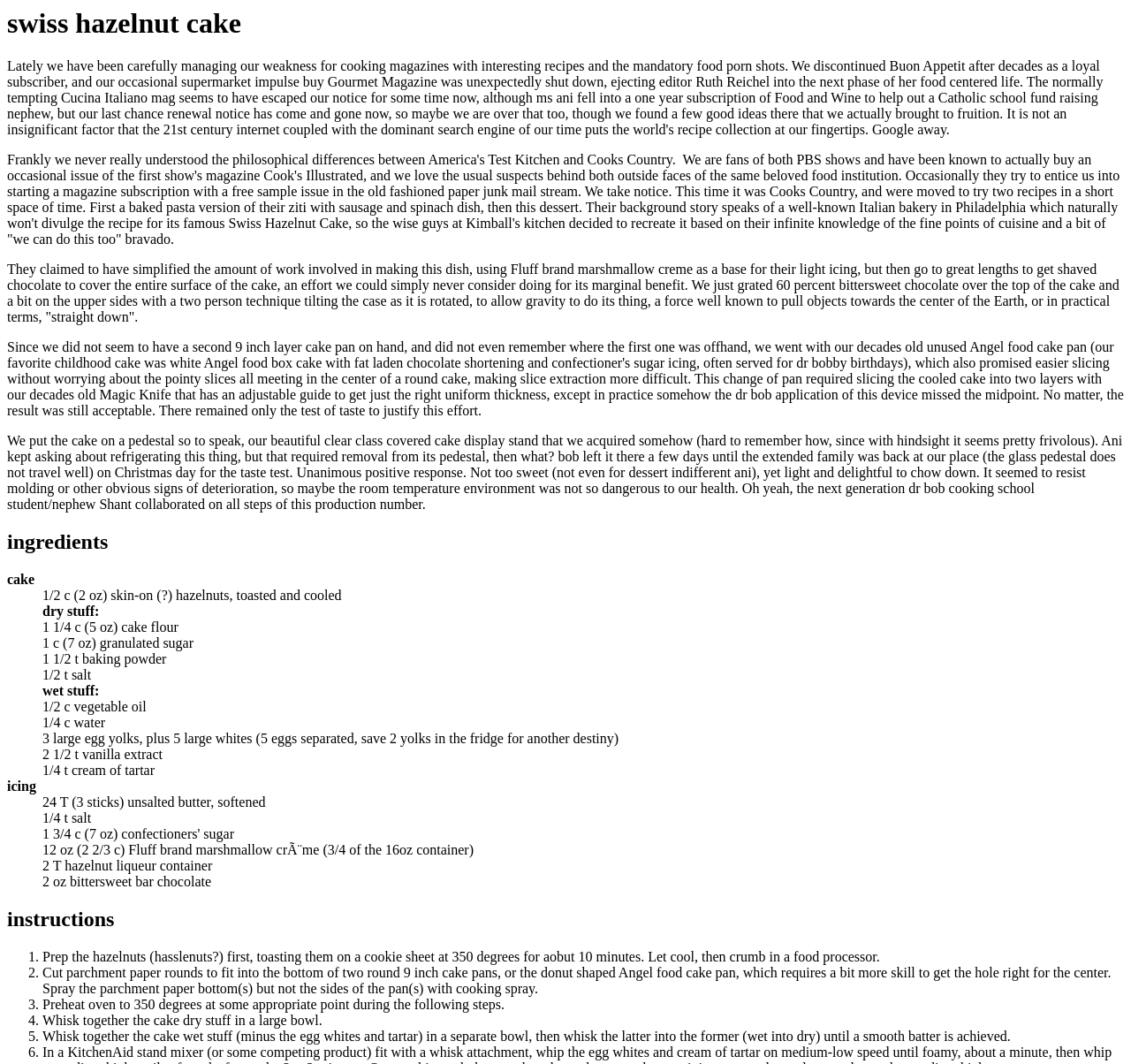What is the brand of marshmallow creme used in the icing?
Refer to the screenshot and respond with a concise word or phrase.

Fluff